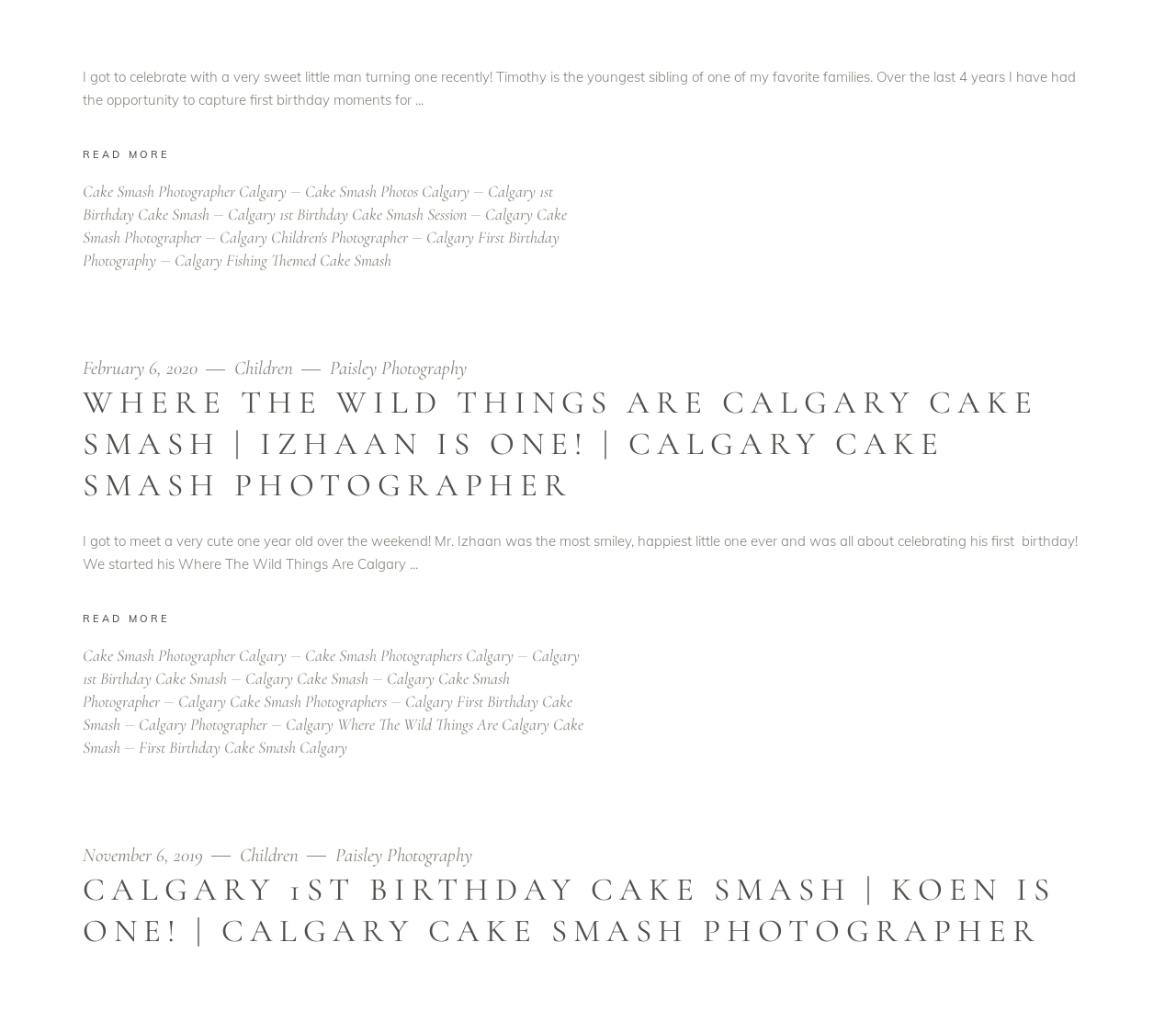Using floating point numbers between 0 and 1, provide the bounding box coordinates in the format (top-left x, top-left y, bottom-right x, bottom-right y). Locate the UI element described here: Children

[0.199, 0.35, 0.277, 0.371]